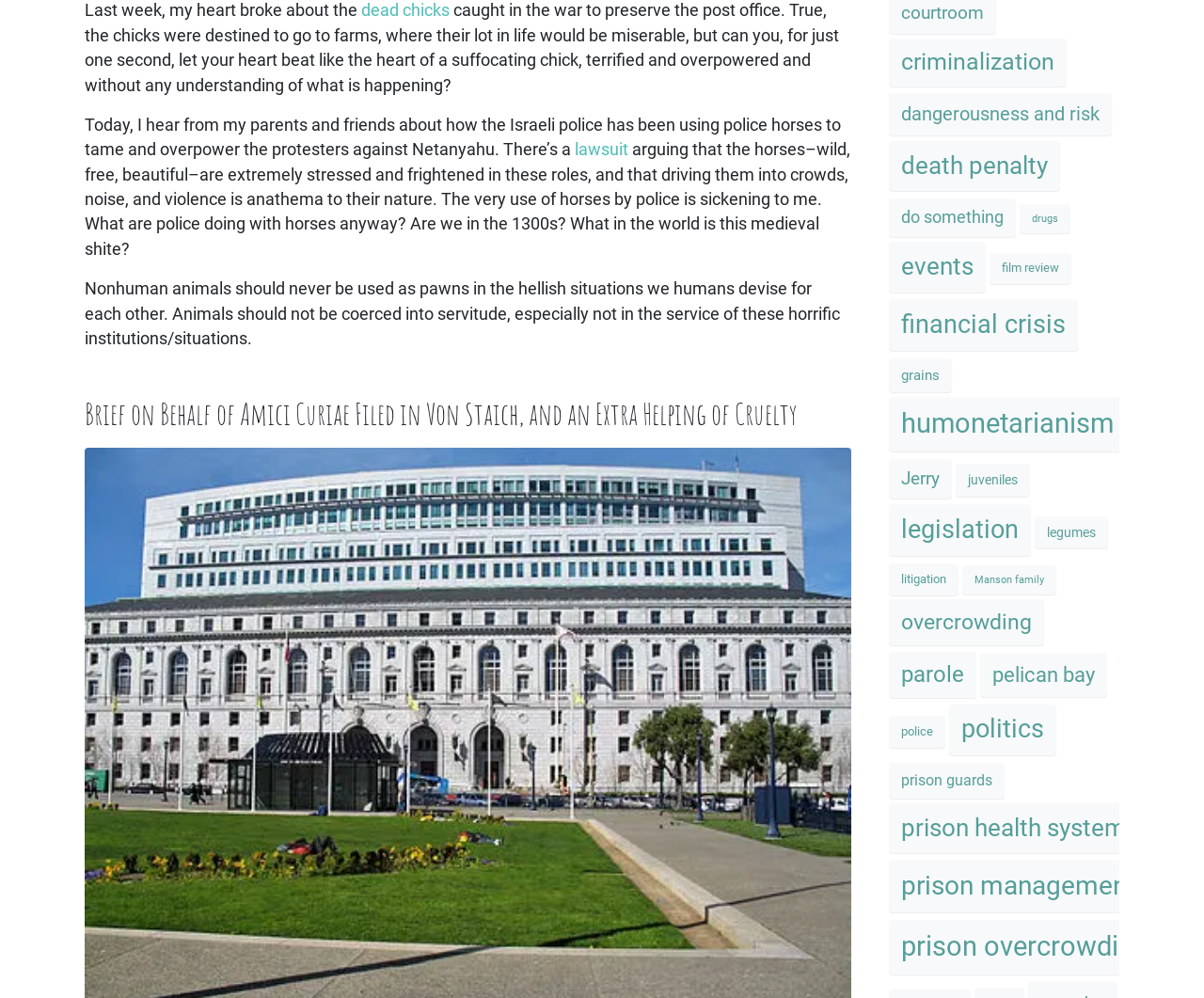Determine the bounding box for the UI element described here: "prison health system".

[0.738, 0.805, 0.945, 0.854]